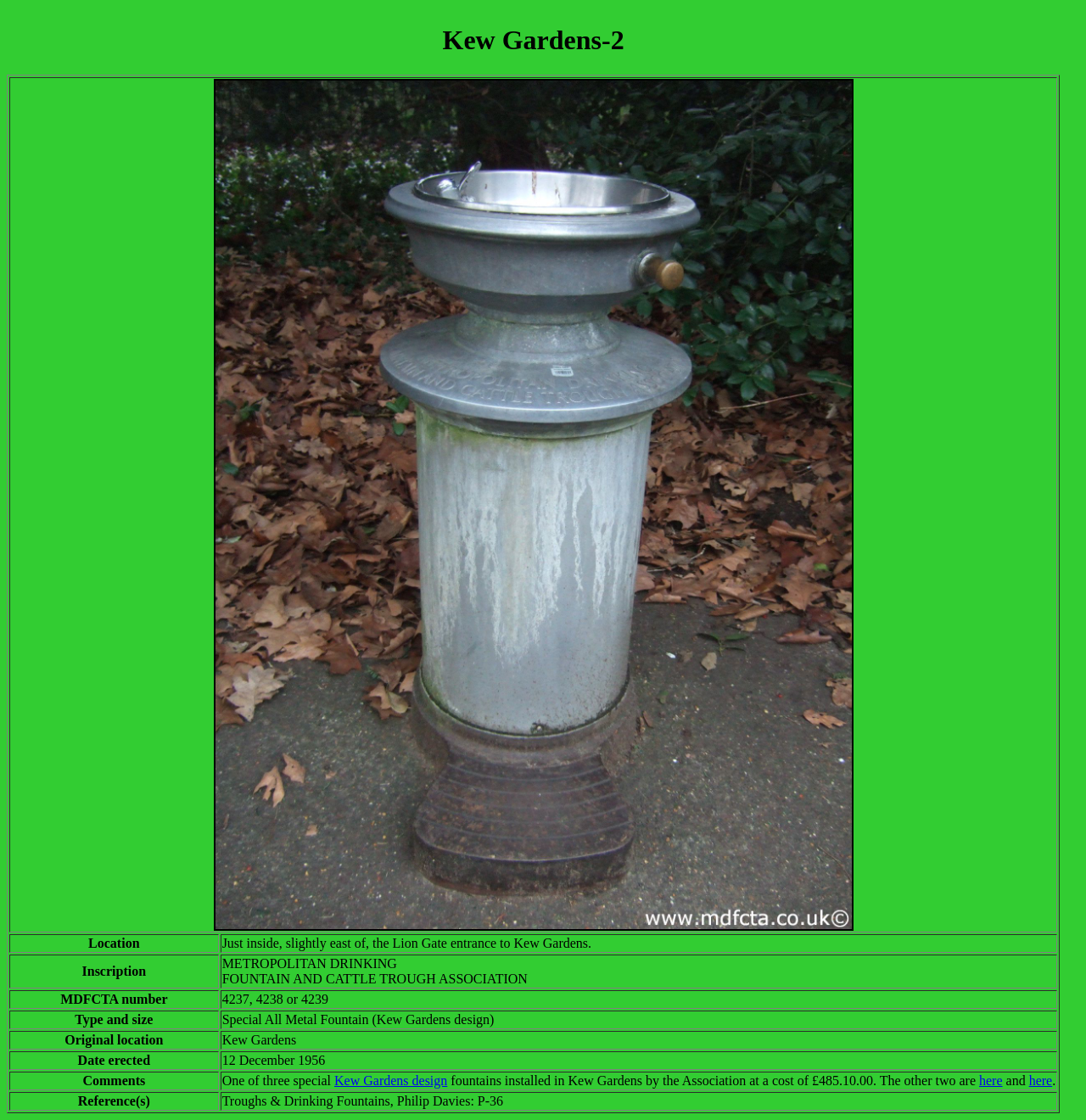Identify the bounding box for the UI element that is described as follows: "Kew Gardens design".

[0.308, 0.958, 0.412, 0.971]